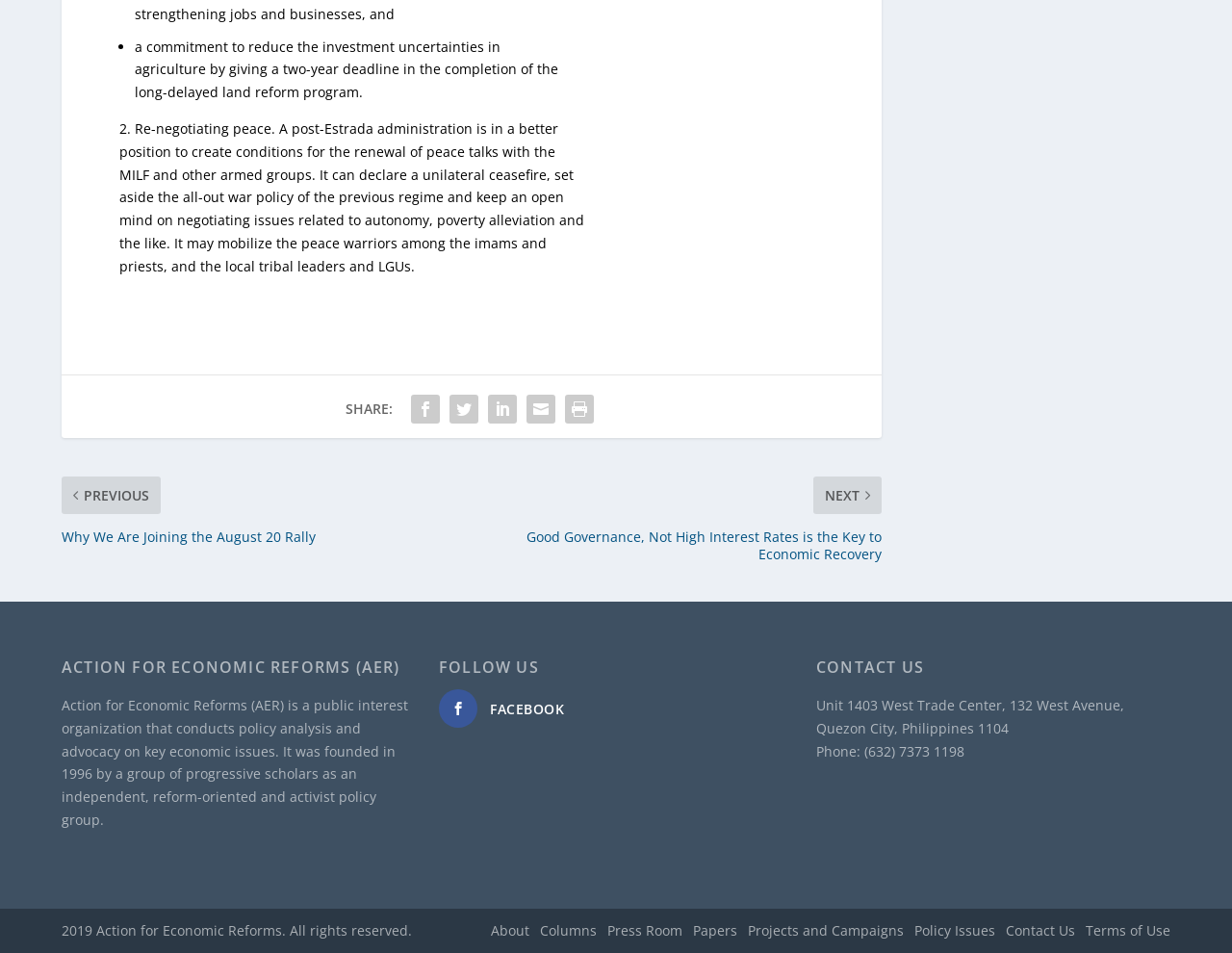How can one contact the organization?
Please give a detailed and thorough answer to the question, covering all relevant points.

The contact information of the organization can be found in the static text element which provides the phone number '(632) 7373 1198' and the address 'Unit 1403 West Trade Center, 132 West Avenue, Quezon City, Philippines 1104'.